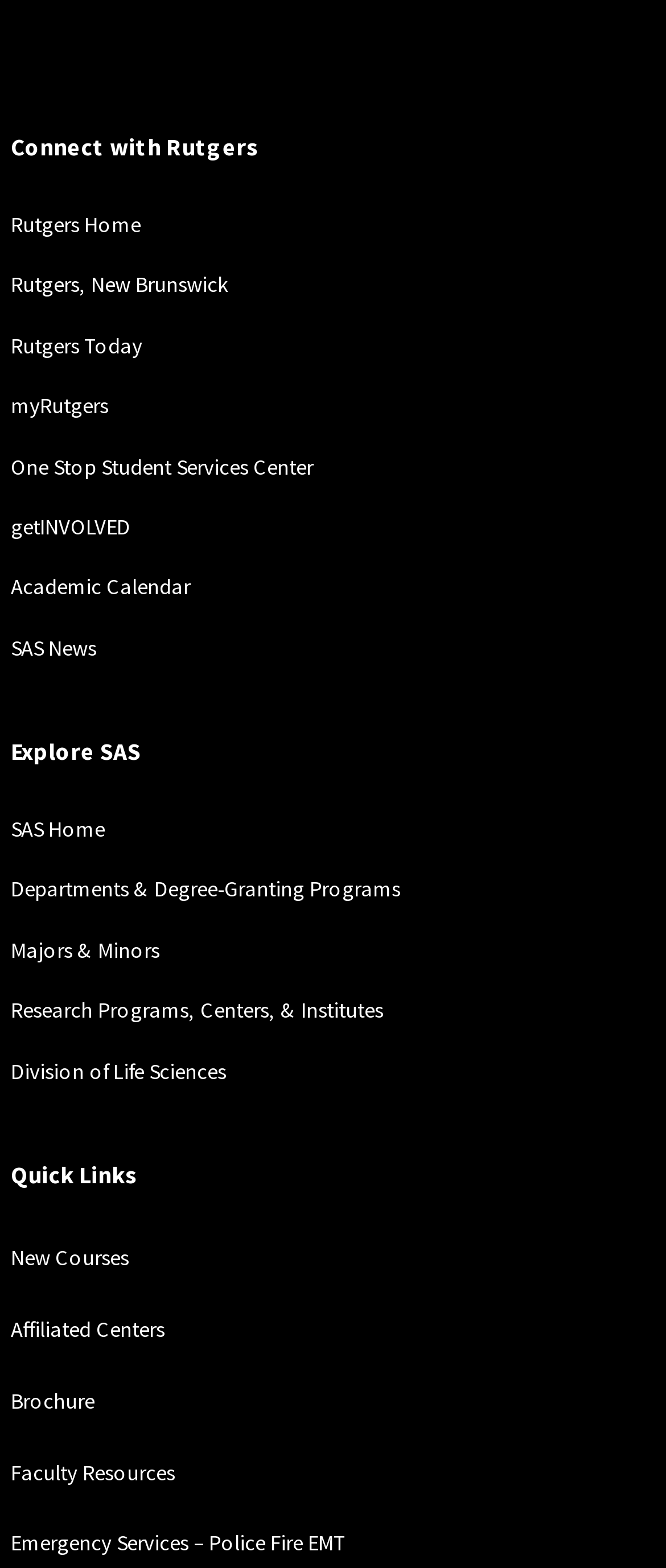Can you find the bounding box coordinates of the area I should click to execute the following instruction: "view New Courses"?

[0.016, 0.793, 0.193, 0.81]